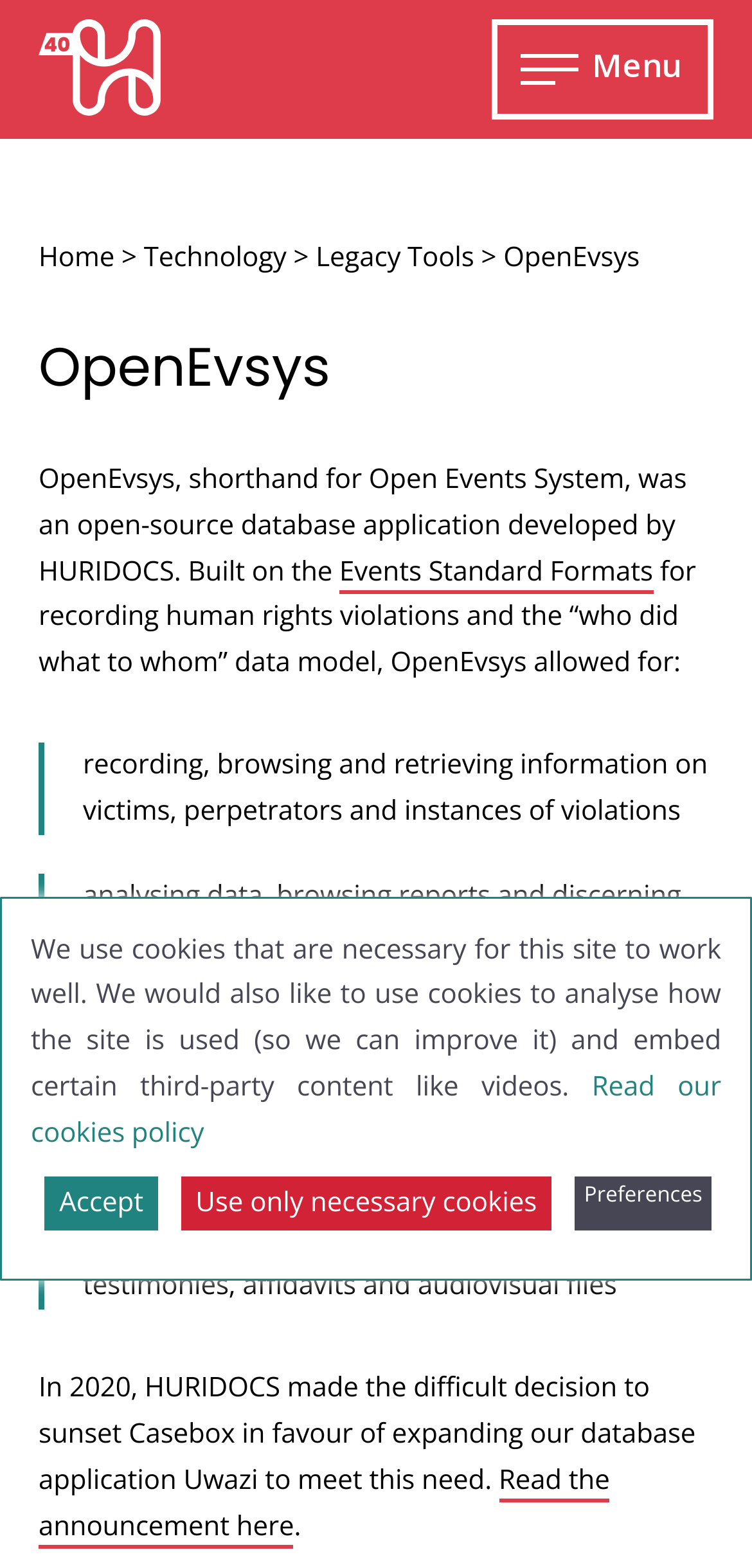What happened to OpenEvsys in 2020?
Using the image as a reference, deliver a detailed and thorough answer to the question.

According to the webpage, in 2020, HURIDOCS made the difficult decision to sunset OpenEvsys in favour of expanding their database application Uwazi to meet the need, as stated in the announcement.